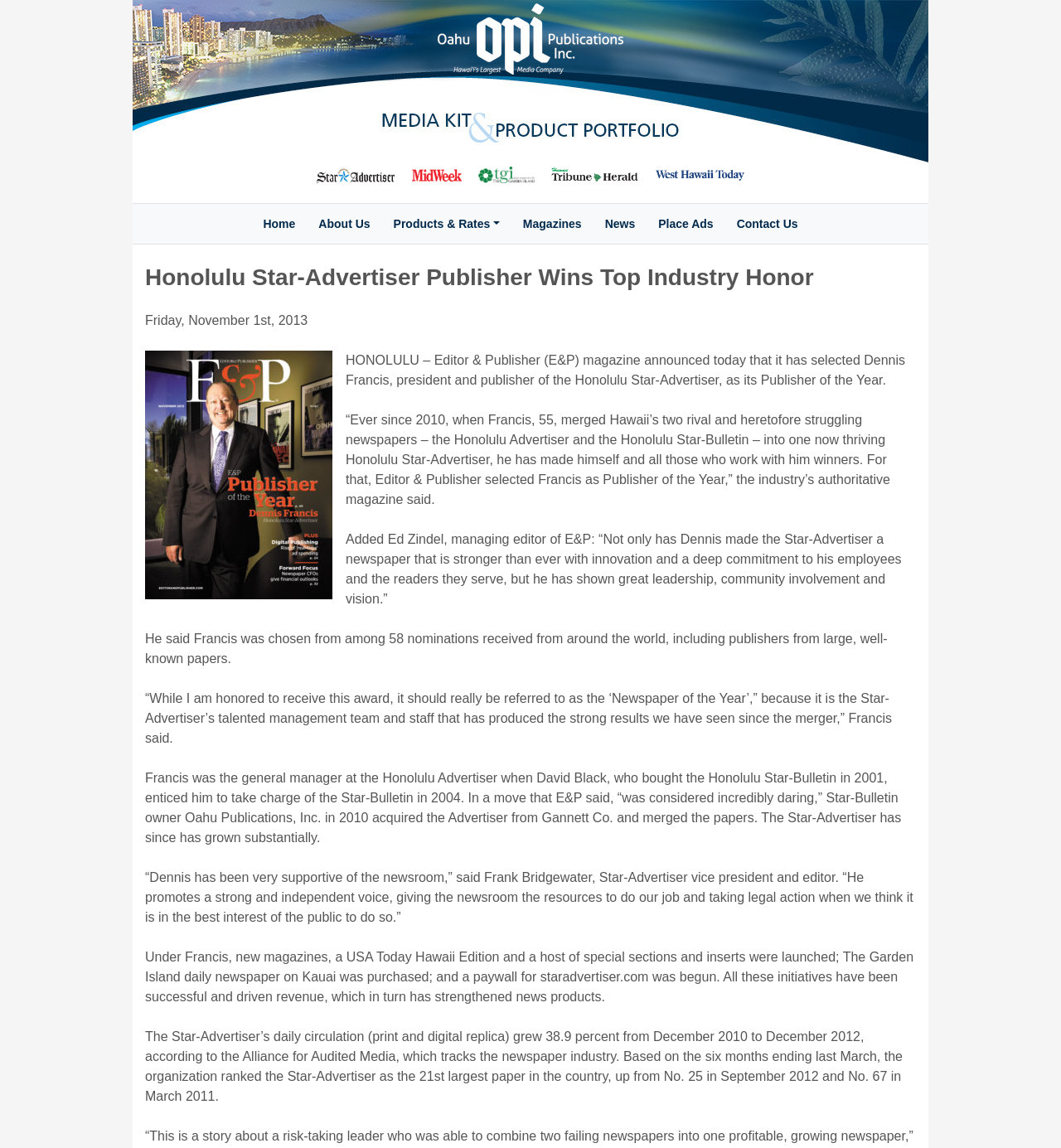Please reply to the following question using a single word or phrase: 
What is the ranking of the Star-Advertiser in the country based on the six months ending last March?

21st